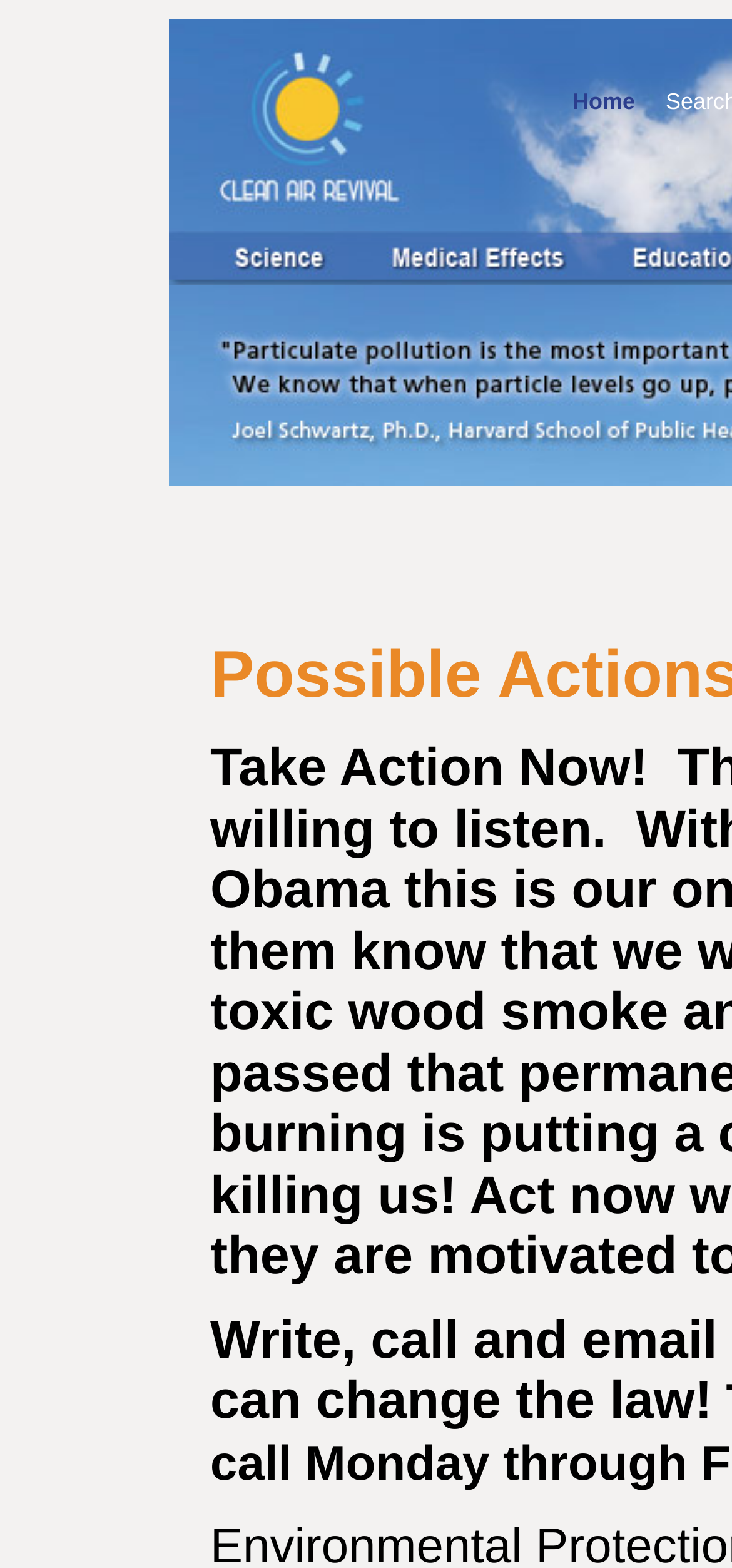Use a single word or phrase to answer the question:
How many navigation links are there?

2